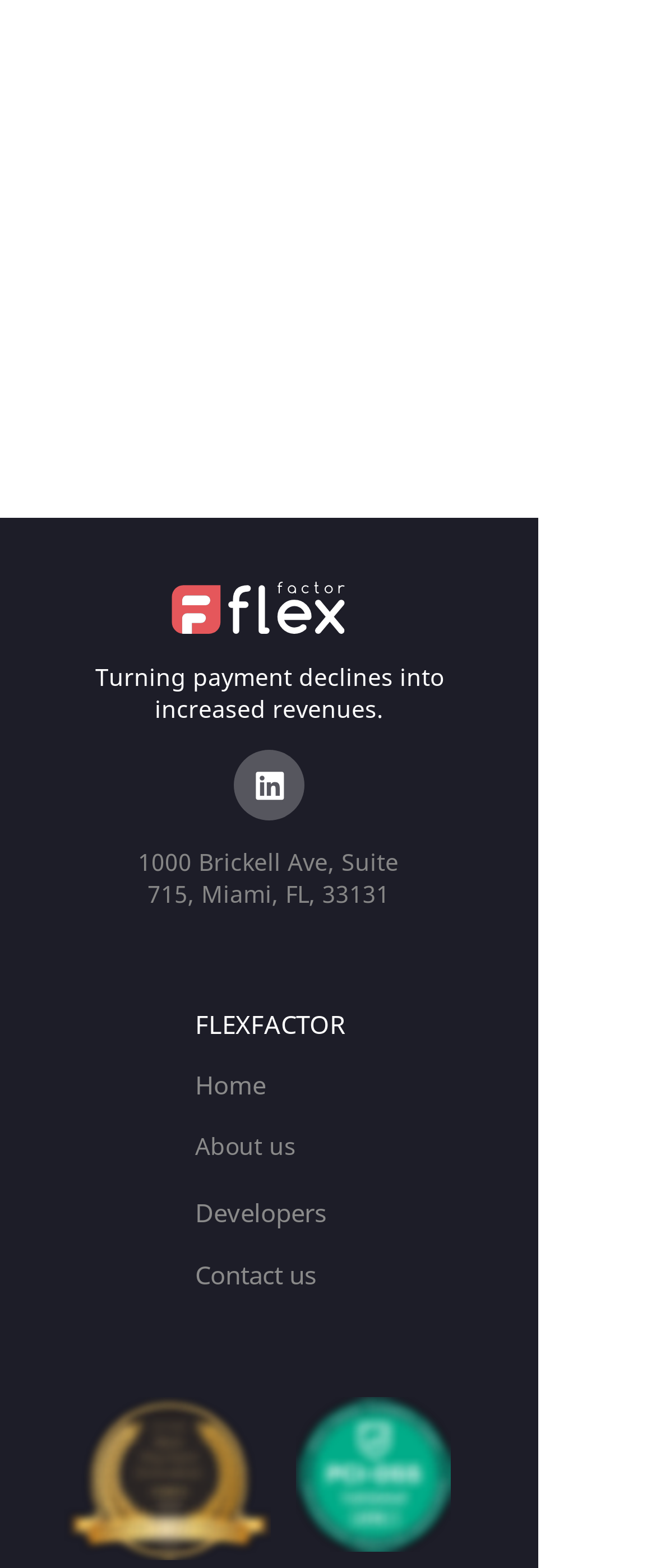How many navigation links are there?
Refer to the image and give a detailed answer to the query.

The navigation links can be found at the bottom of the webpage, and they are 'Home', 'About us', 'Developers', and 'Contact us'. These links are arranged vertically, and their bounding box coordinates indicate that they are located at the bottom of the webpage.